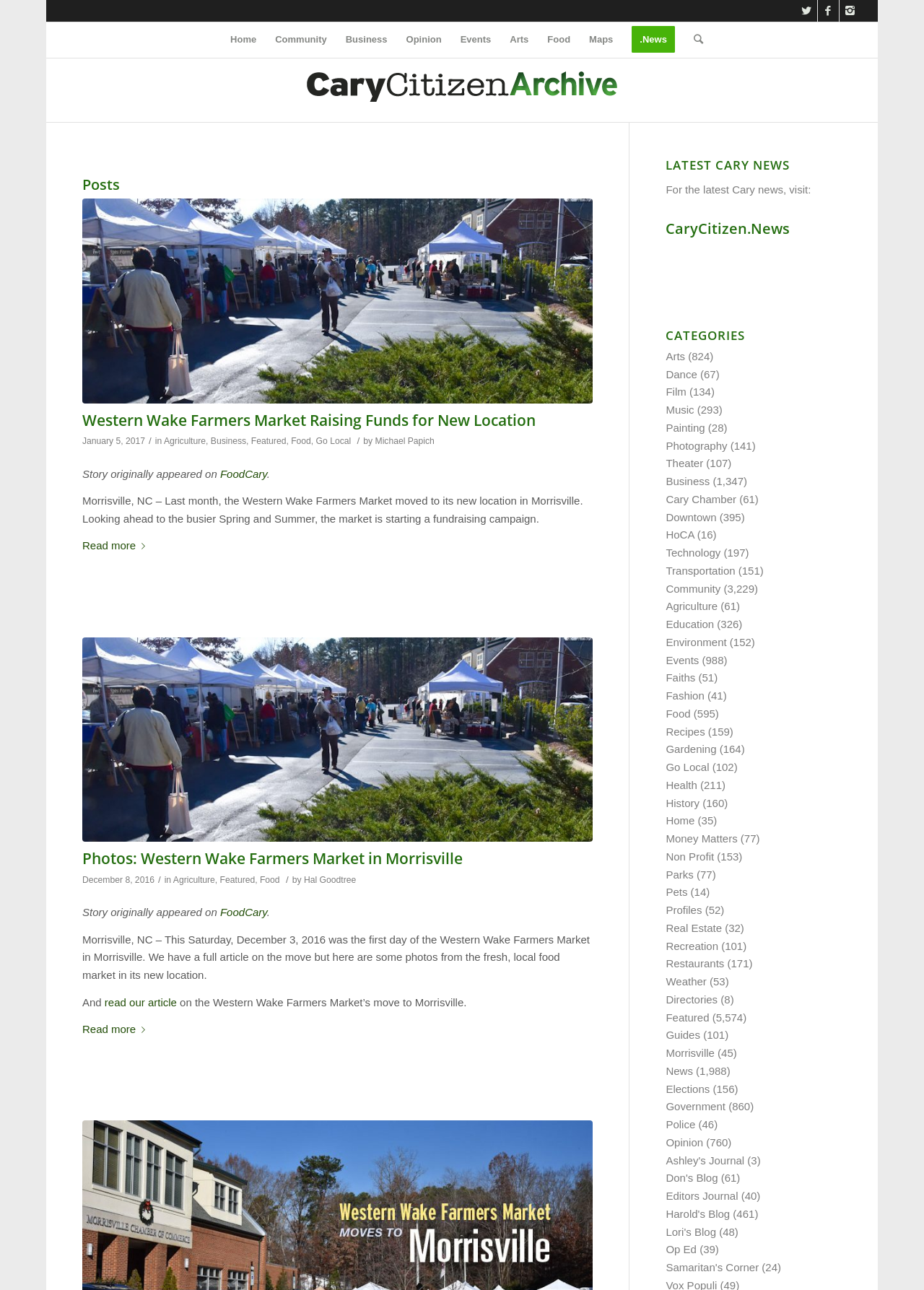Answer in one word or a short phrase: 
How many articles are categorized under 'Arts'?

824